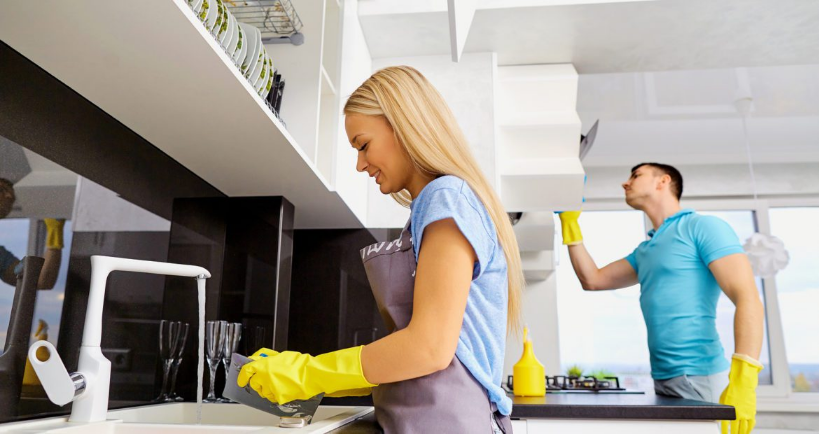What type of design is the kitchen?
Please provide a comprehensive answer based on the contents of the image.

The caption describes the kitchen as having a 'minimalist kitchen design', which suggests that the kitchen's design style is minimalist.